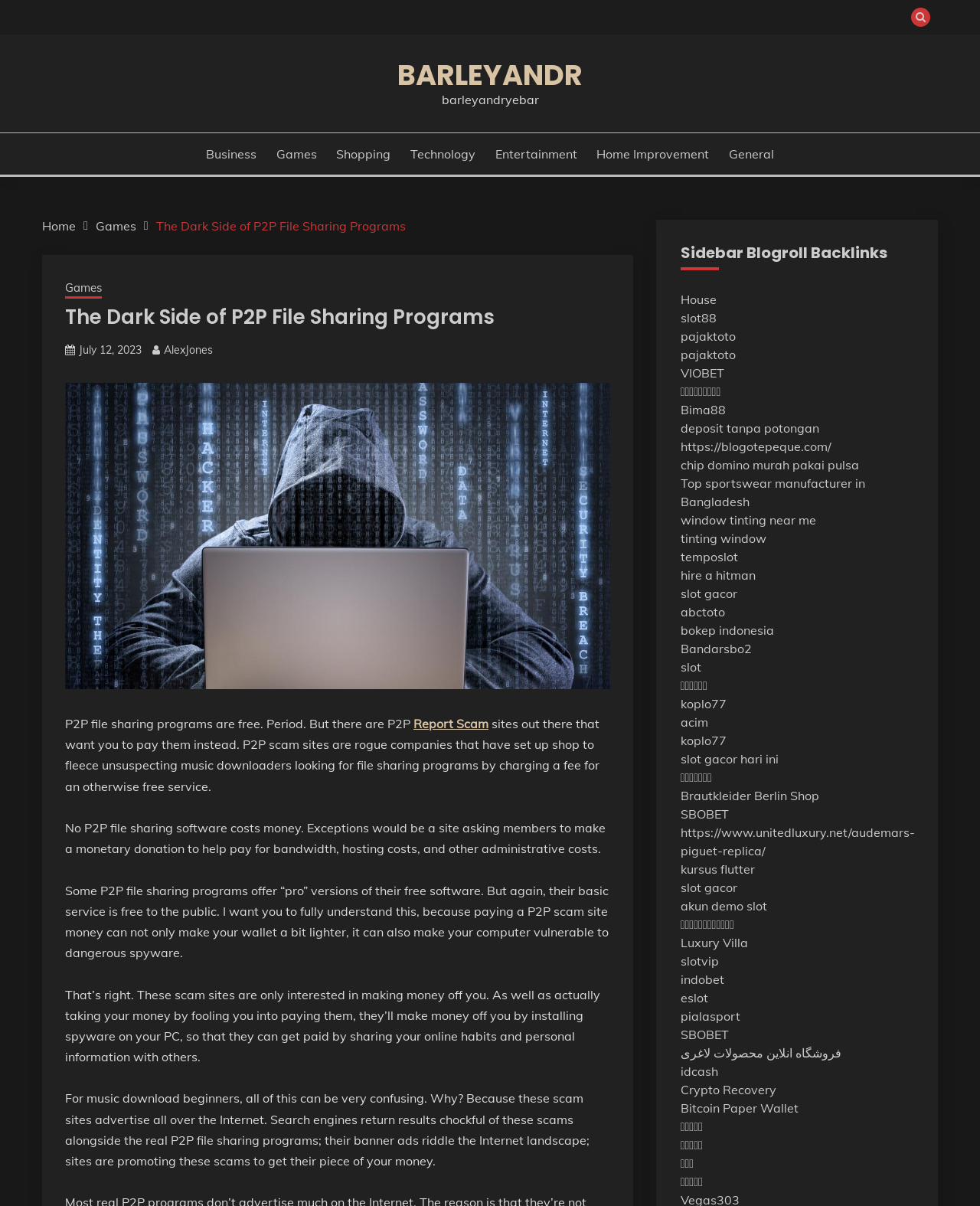Explain the webpage's design and content in an elaborate manner.

The webpage is about the dark side of P2P file sharing programs, specifically warning users about scam sites that charge for free services. At the top, there is a button with a font awesome icon and a link to "BARLEYANDR" next to it. Below that, there are several links to different categories, including "Business", "Games", "Shopping", and more.

On the left side, there is a navigation menu with breadcrumbs, including links to "Home", "Games", and the current page, "The Dark Side of P2P File Sharing Programs". Below the navigation menu, there is a heading with the same title, followed by a link to "July 12, 2023" and another link to "AlexJones".

The main content of the page is a long text that explains how P2P file sharing programs are free, but some scam sites charge users for these services. The text warns users about the dangers of paying for these services, including the risk of spyware and the loss of personal information.

On the right side, there is a sidebar with a heading "Sidebar Blogroll Backlinks" and a long list of links to various websites, including "House", "slot88", "pajaktoto", and many others. These links appear to be unrelated to the main content of the page.

At the bottom of the page, there is a link with a font awesome icon.